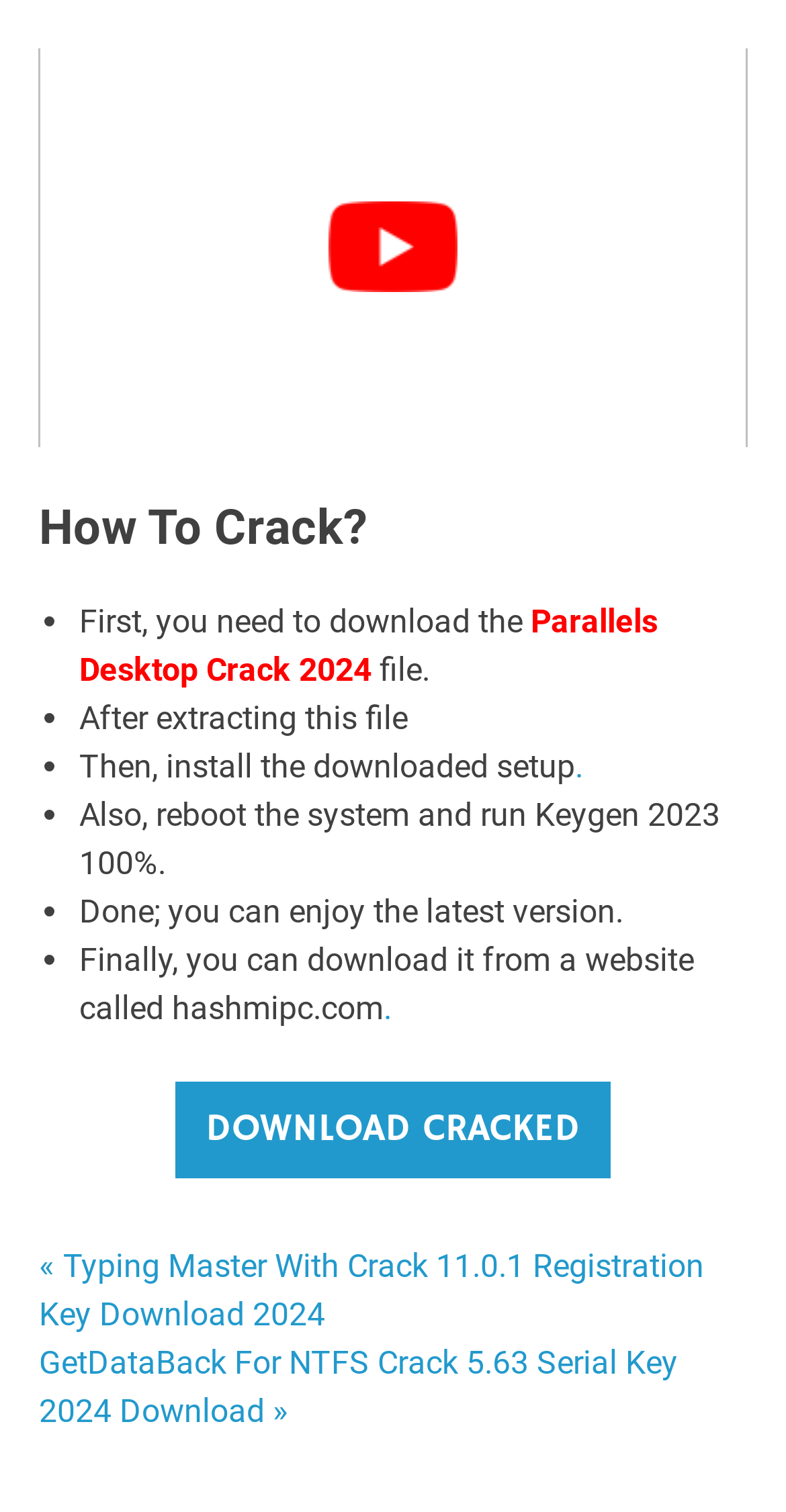Utilize the details in the image to thoroughly answer the following question: What is the name of the software being cracked?

The webpage is providing instructions on how to crack Parallels Desktop, which is a software that allows users to run Windows on a Mac.